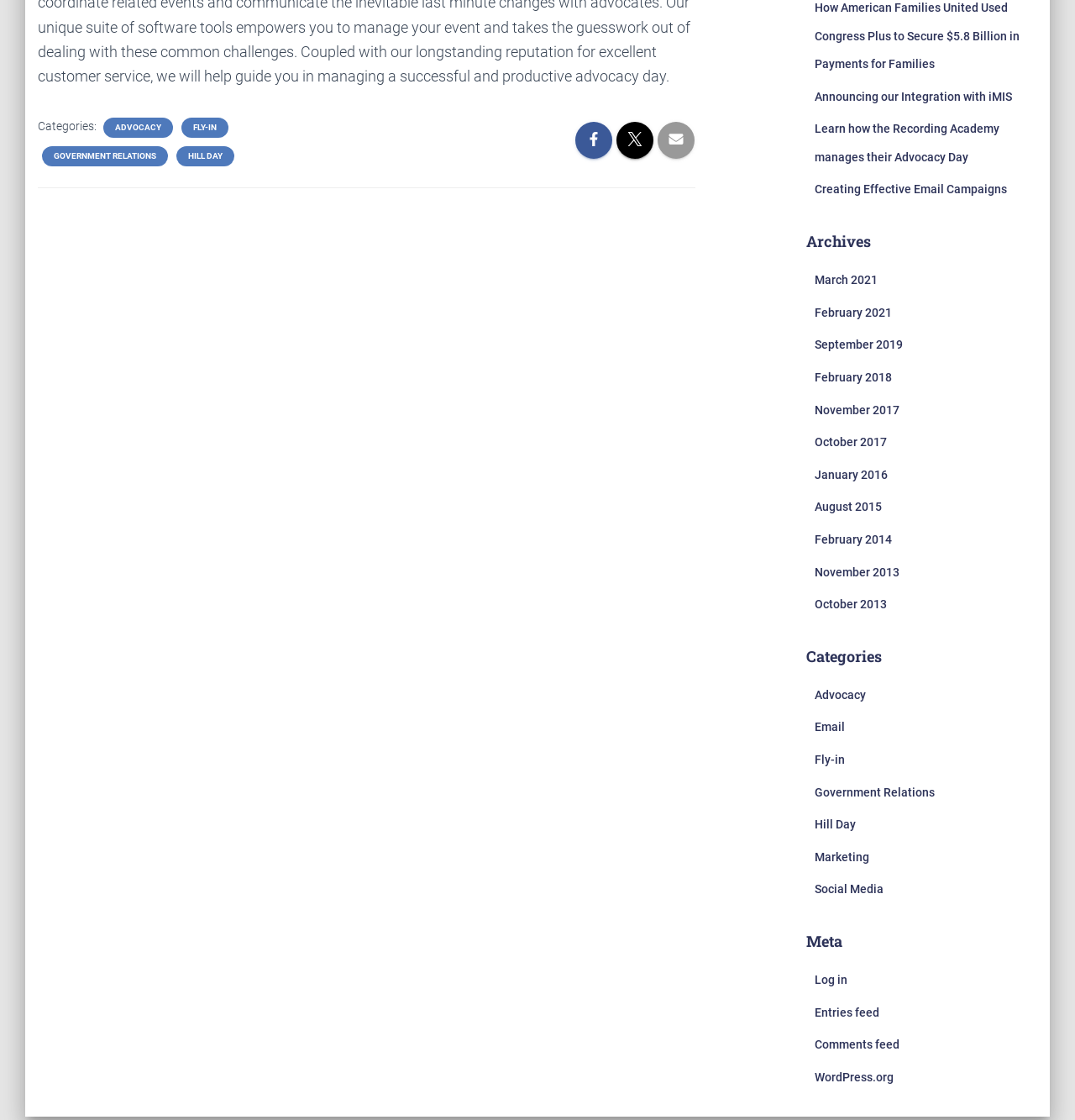Determine the bounding box of the UI component based on this description: "Fly-in". The bounding box coordinates should be four float values between 0 and 1, i.e., [left, top, right, bottom].

[0.758, 0.672, 0.786, 0.684]